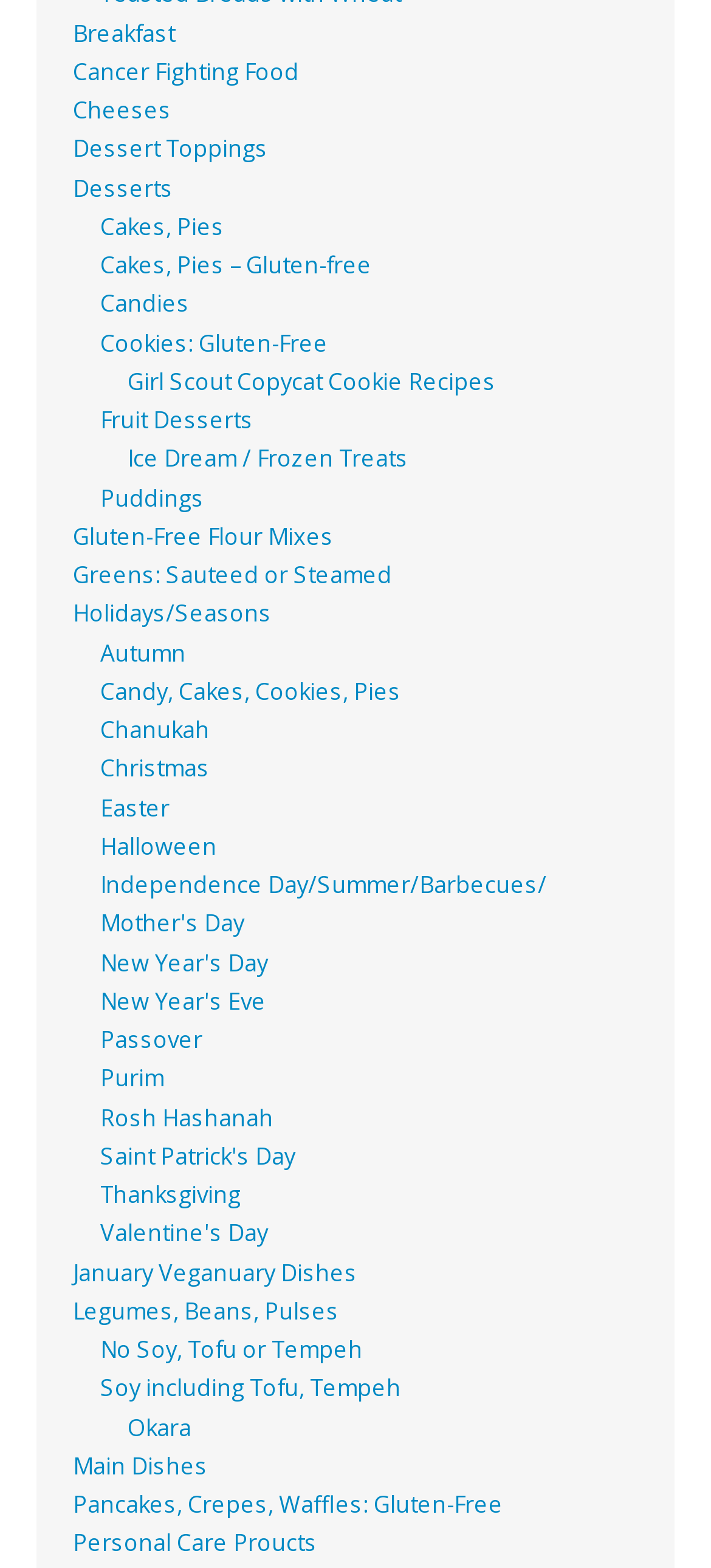Provide a brief response in the form of a single word or phrase:
What is the holiday associated with the link 'Candy, Cakes, Cookies, Pies'?

Christmas